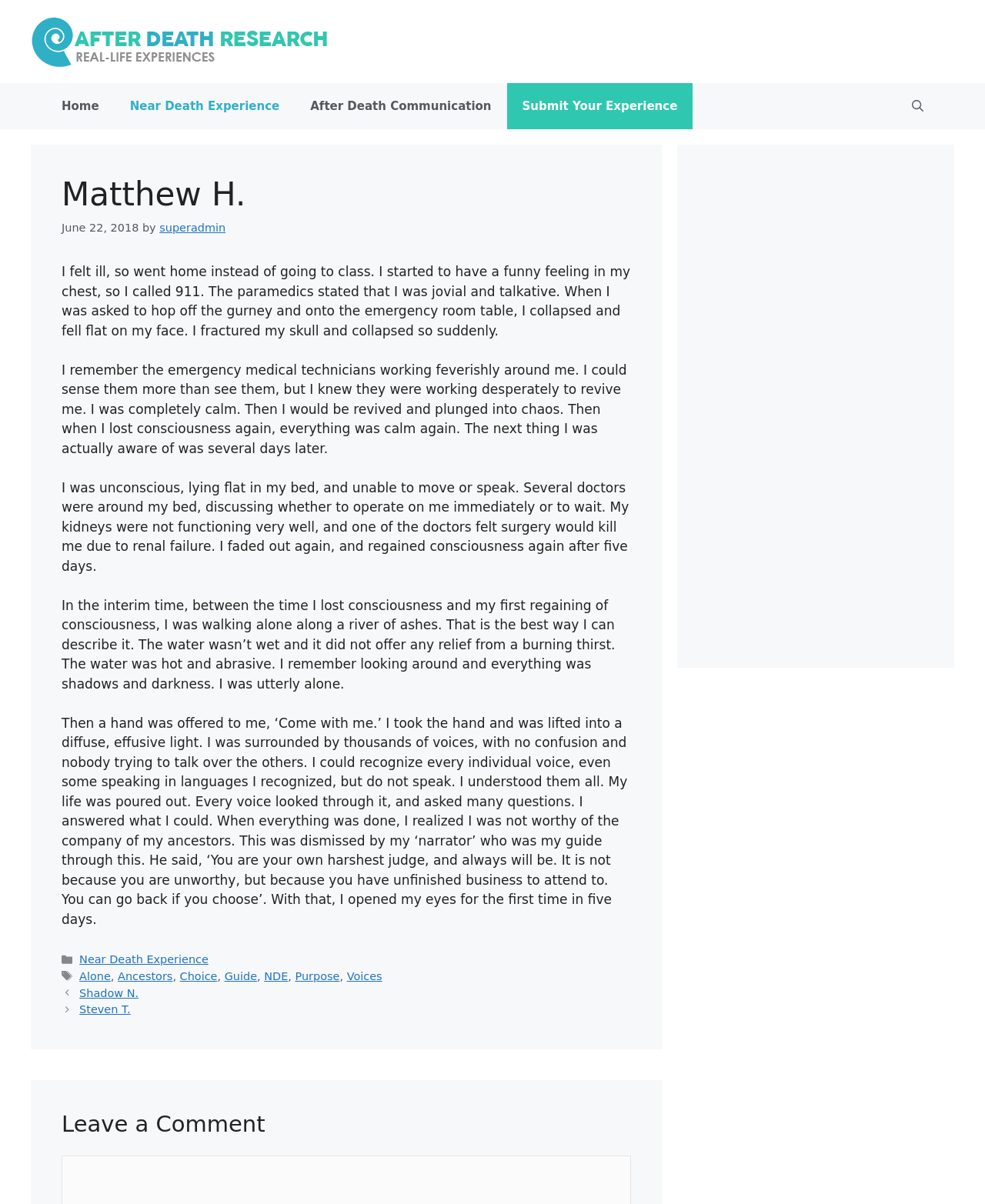What was the author's guide like in their near death experience?
From the screenshot, provide a brief answer in one word or phrase.

a narrator